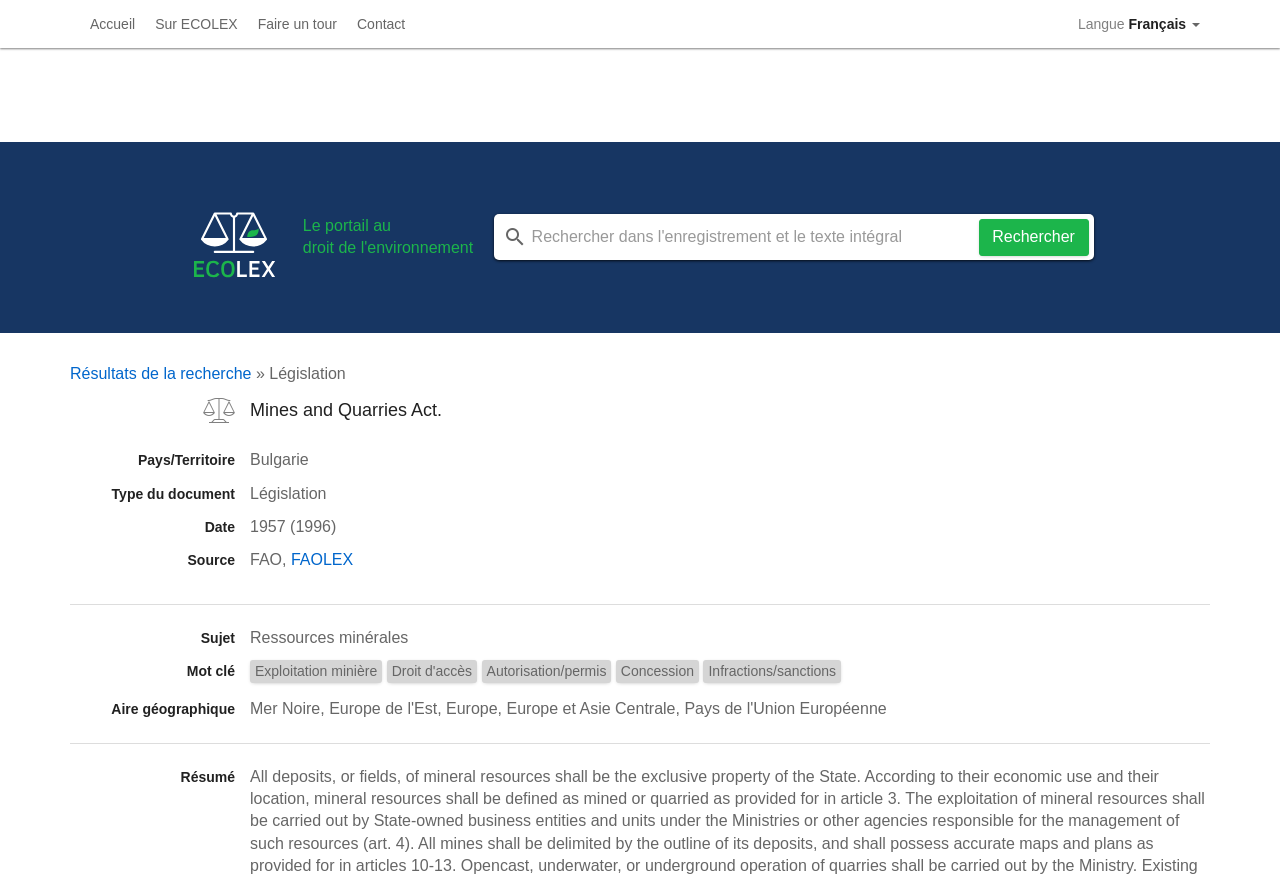Extract the text of the main heading from the webpage.

Mines and Quarries Act.